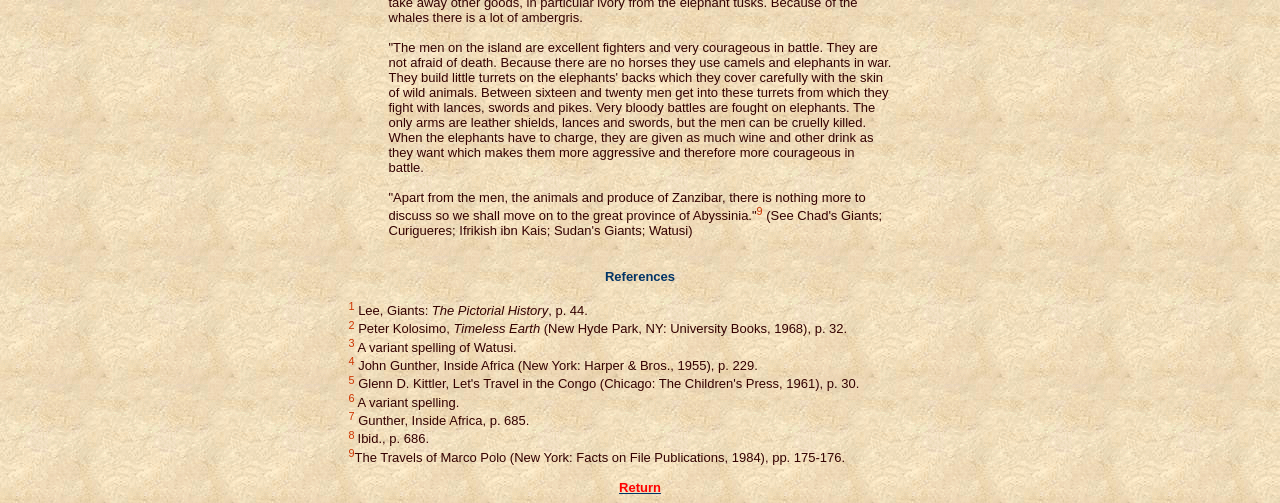Bounding box coordinates must be specified in the format (top-left x, top-left y, bottom-right x, bottom-right y). All values should be floating point numbers between 0 and 1. What are the bounding box coordinates of the UI element described as: Return

[0.484, 0.954, 0.516, 0.984]